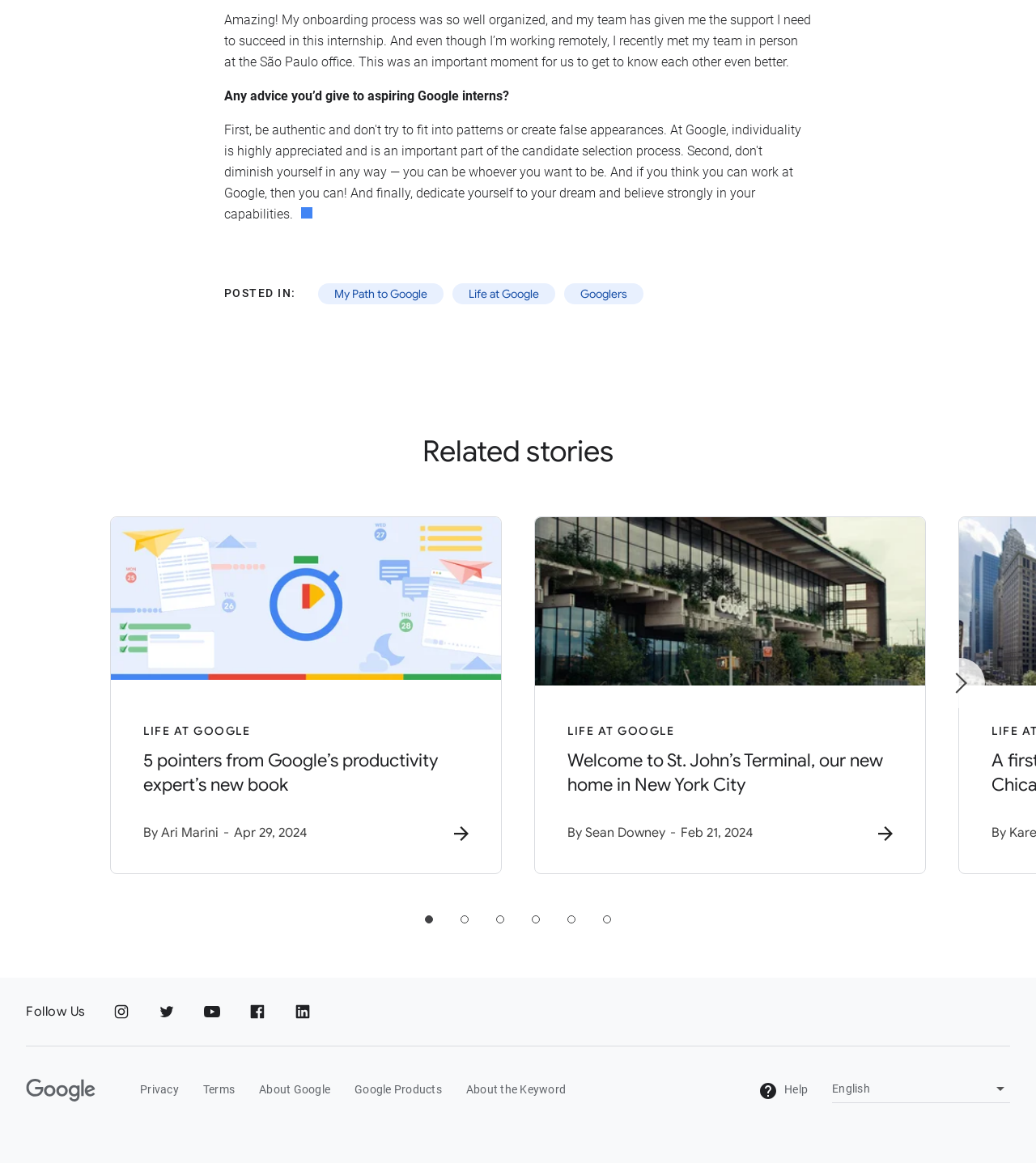How many social media links are provided?
Please respond to the question with a detailed and well-explained answer.

There are links to Instagram, Twitter, YouTube, Facebook, and LinkedIn, which are five social media platforms.